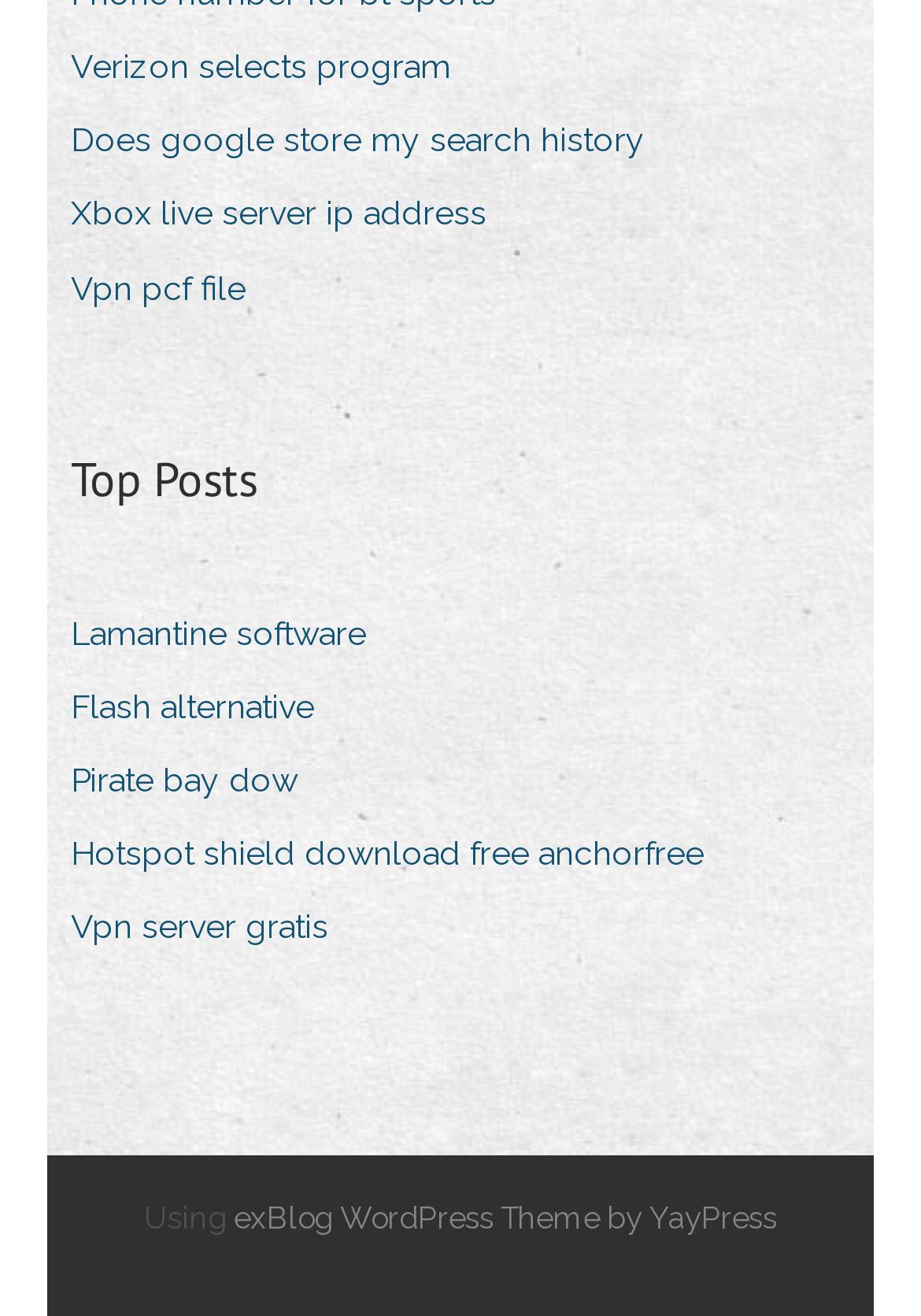Given the element description: "Lamantine software", predict the bounding box coordinates of the UI element it refers to, using four float numbers between 0 and 1, i.e., [left, top, right, bottom].

[0.077, 0.457, 0.436, 0.506]